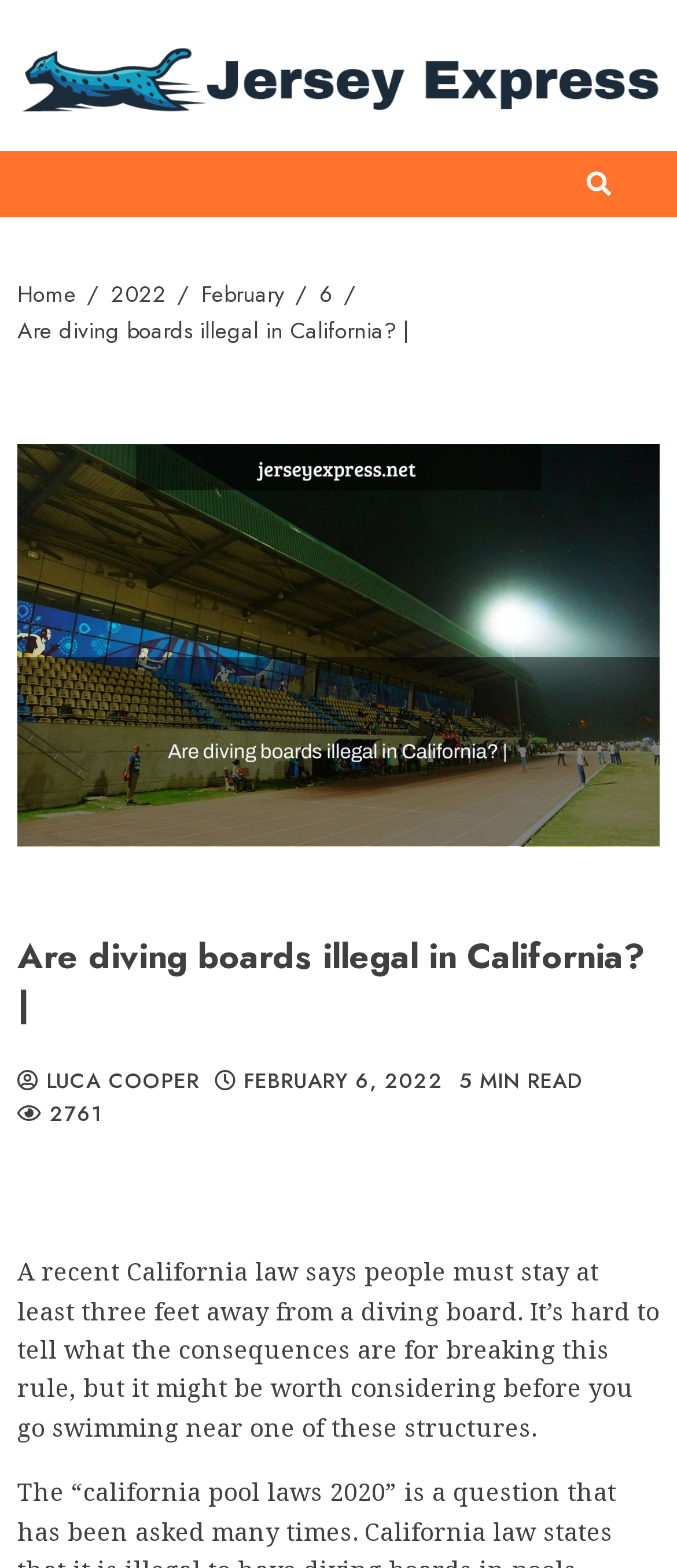Provide the bounding box coordinates of the HTML element this sentence describes: "alt="Jersey Express"".

[0.026, 0.022, 0.974, 0.074]